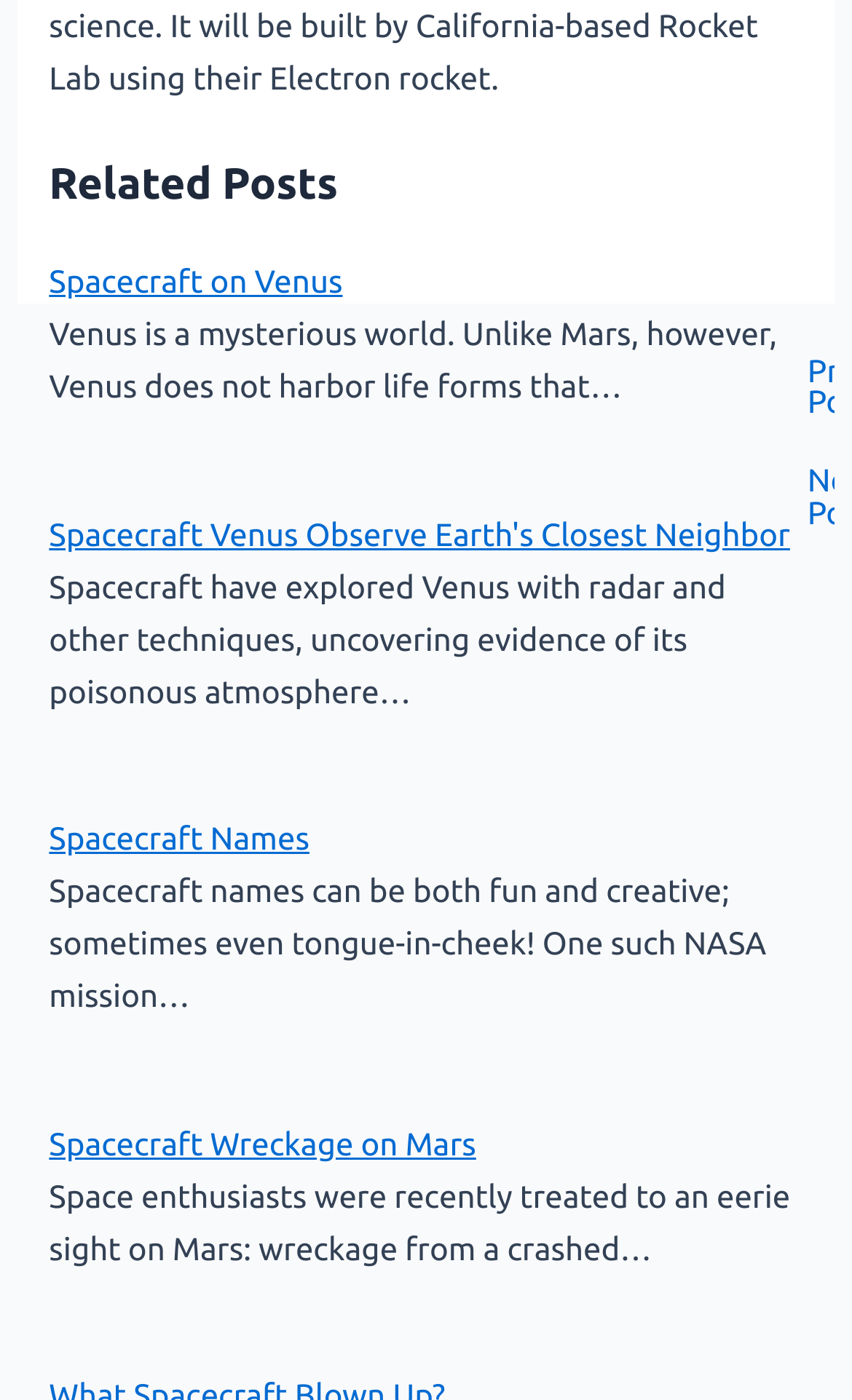How many navigation links are there in the 'Post navigation' section?
Use the image to answer the question with a single word or phrase.

2